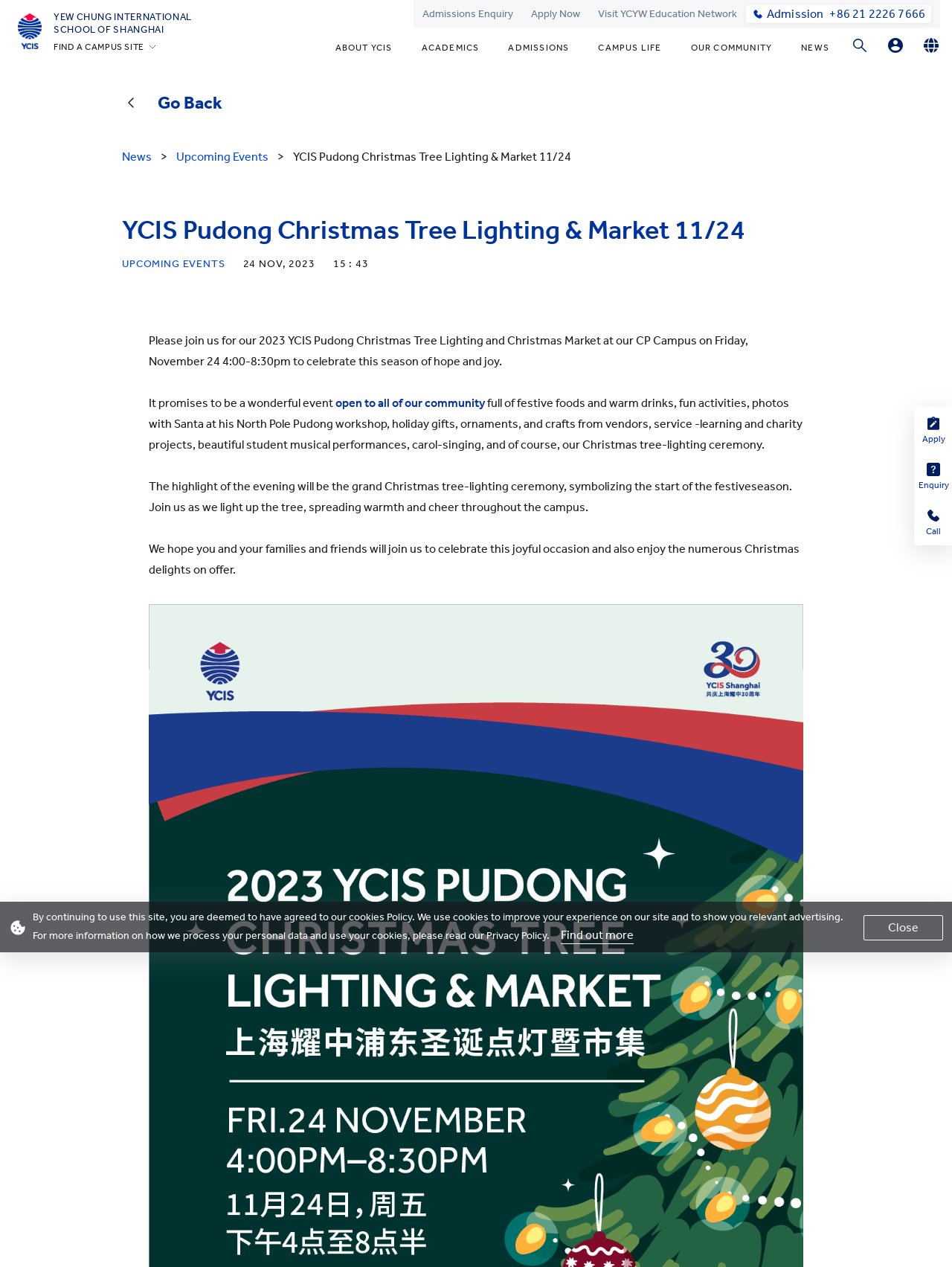Please identify the bounding box coordinates of the element I need to click to follow this instruction: "Login as a parent".

[0.849, 0.043, 0.956, 0.069]